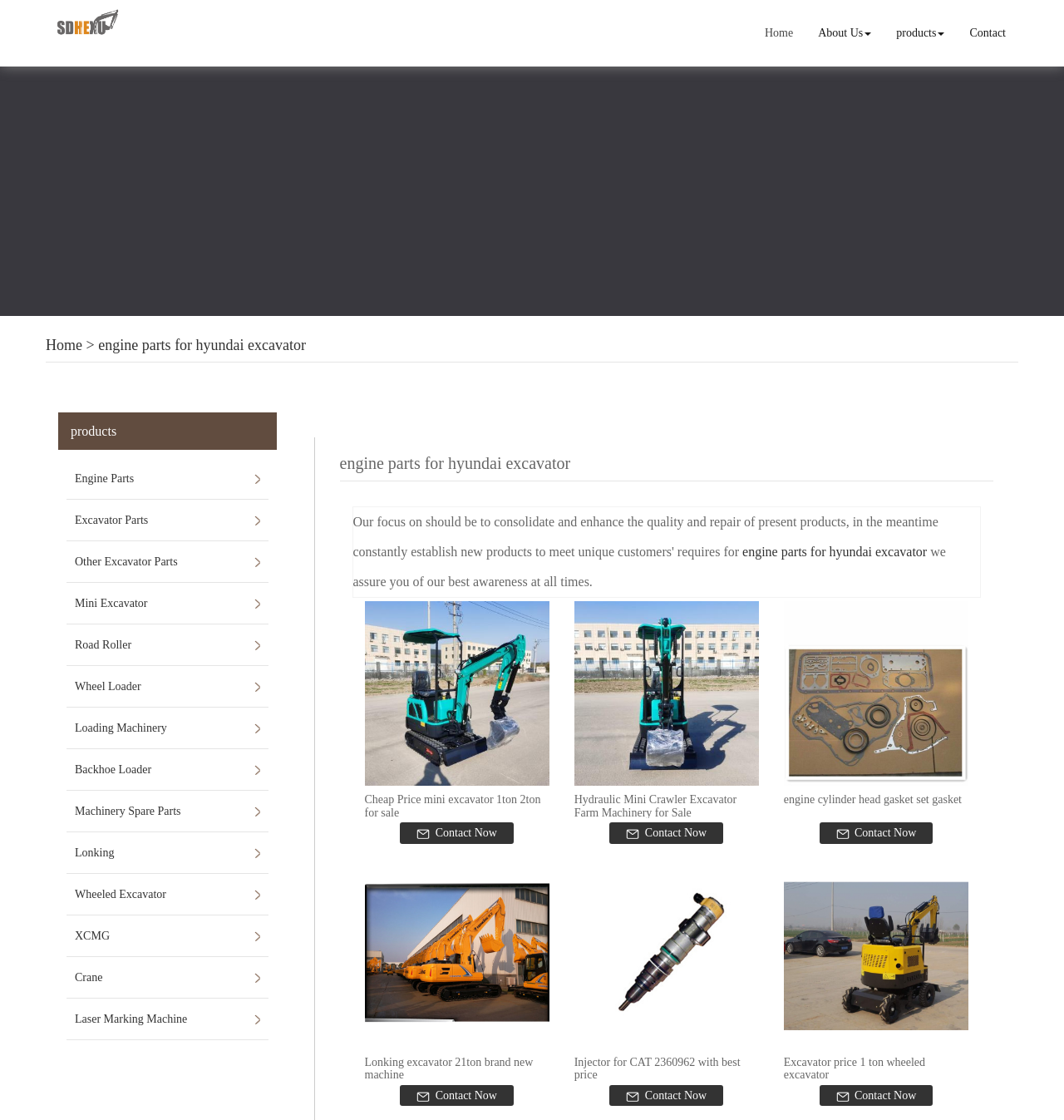Explain in detail what is displayed on the webpage.

This webpage is about China engine parts for Hyundai excavator manufacturing, exporting, and supplying. At the top, there is a navigation menu with links to "Home", "About Us", "Products", and "Contact". Below the navigation menu, there is a company logo and a link to the company's name, "Shandong Hexu Machinery Equipment Co.,Ltd".

The main content of the webpage is divided into two sections. On the left side, there is a list of links to various products, including "Engine Parts", "Excavator Parts", "Mini Excavator", "Road Roller", and more. These links are arranged vertically, with each link below the previous one.

On the right side, there are several sections showcasing different products. Each section consists of a heading, a link to the product, and an image of the product. The products include "Cheap Price mini excavator 1ton 2ton for sale", "Hydraulic Mini Crawler Excavator Farm Machinery for Sale", "engine cylinder head gasket set gasket", and more. Below each product image, there is a "Contact Now" link.

In between the product sections, there is a heading "engine parts for hyundai excavator" and a link to the same. There is also a paragraph of text stating "we assure you of our best awareness at all times."